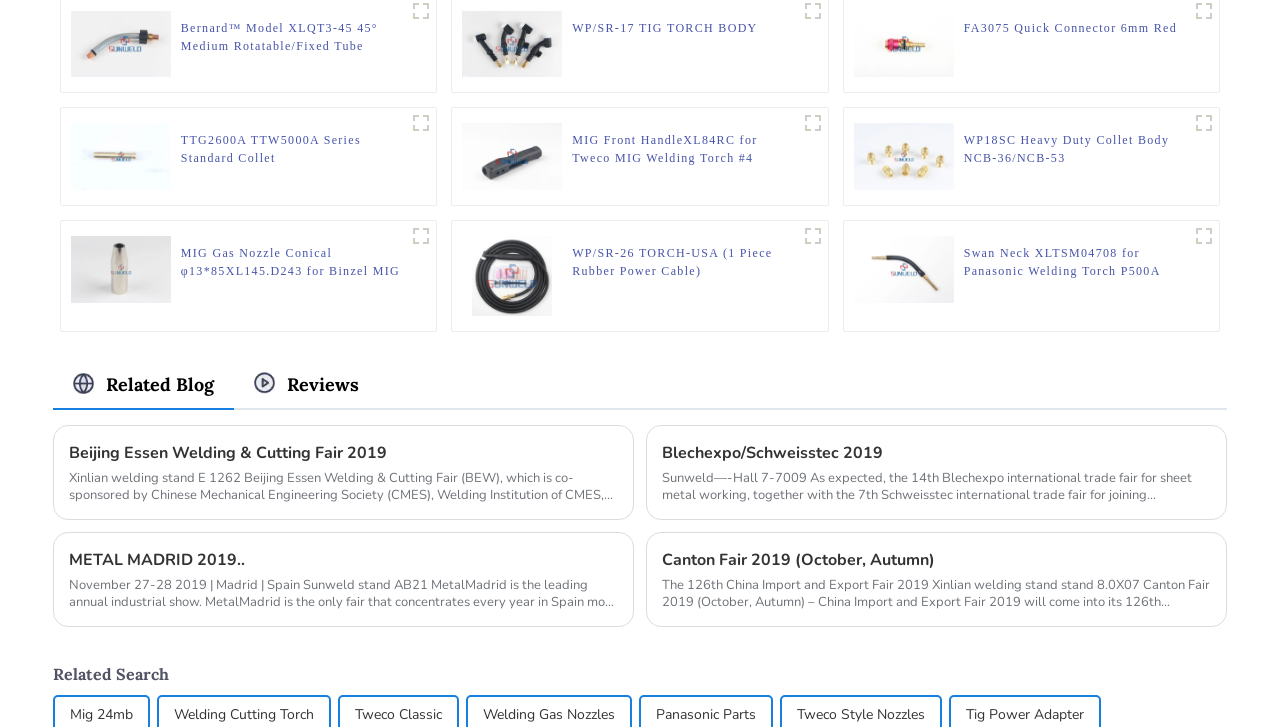Identify the bounding box coordinates of the clickable region required to complete the instruction: "Click the link 'Beijing Essen Welding & Cutting Fair 2019'". The coordinates should be given as four float numbers within the range of 0 and 1, i.e., [left, top, right, bottom].

[0.054, 0.607, 0.483, 0.64]